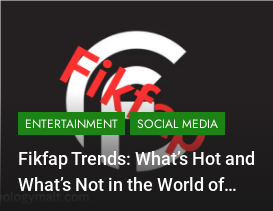Please answer the following question using a single word or phrase: What is the focus of the article associated with 'Fikfap'?

Wellness trends